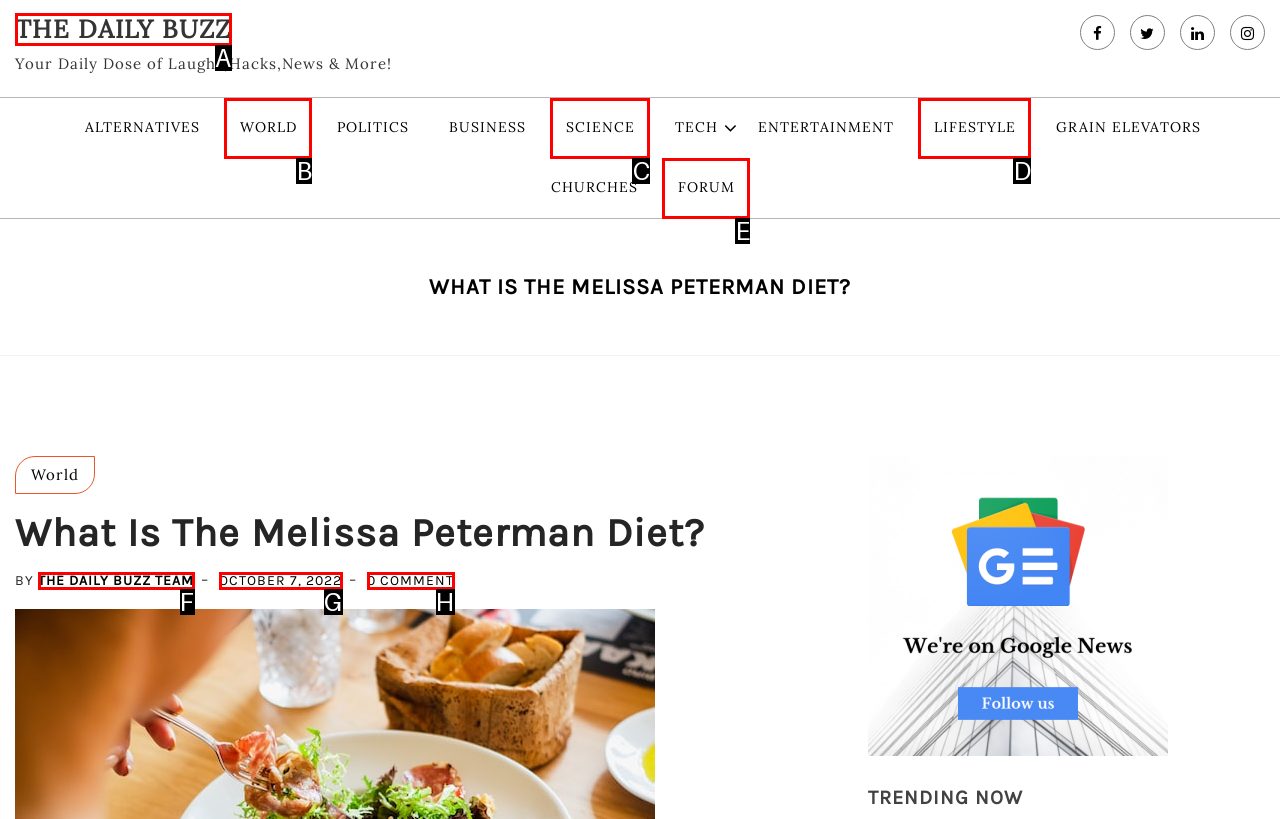Using the description: October 7, 2022October 7, 2022
Identify the letter of the corresponding UI element from the choices available.

G